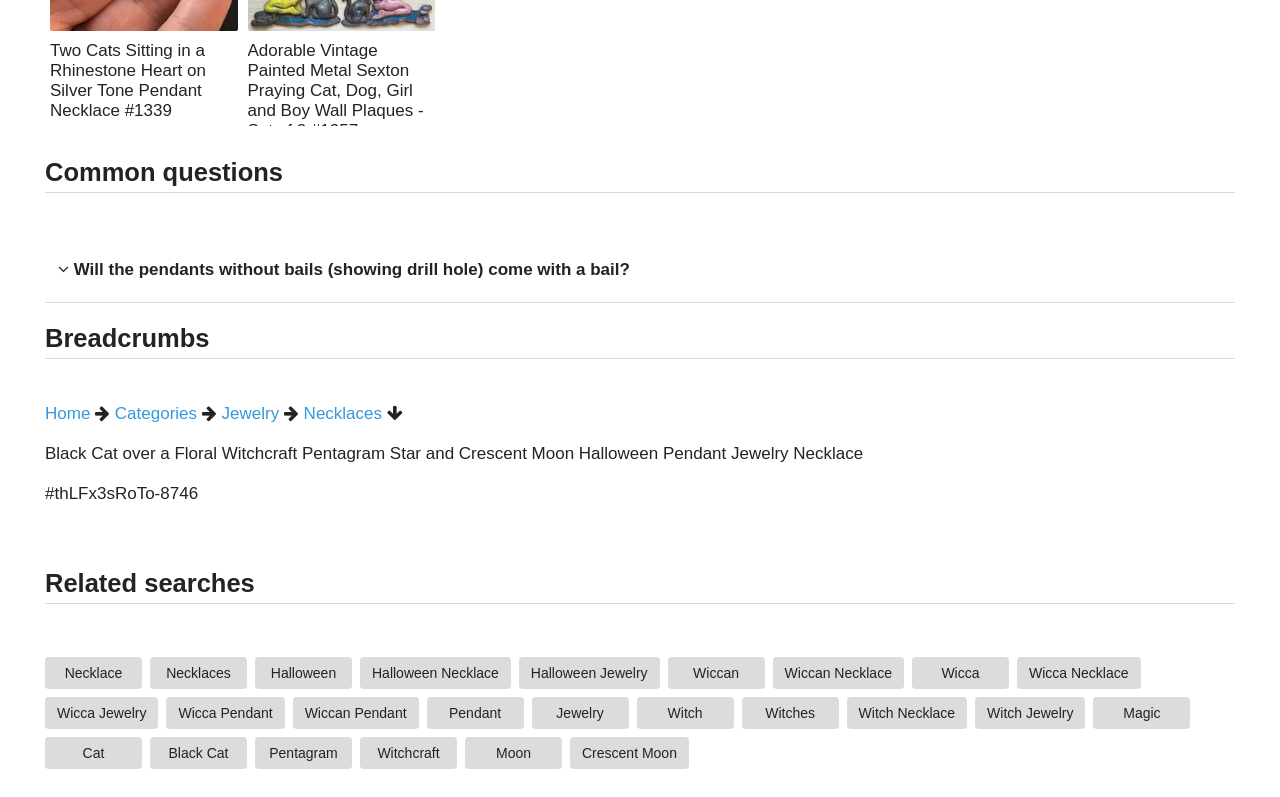Find the bounding box coordinates of the clickable region needed to perform the following instruction: "Click on the 'Home' link". The coordinates should be provided as four float numbers between 0 and 1, i.e., [left, top, right, bottom].

[0.035, 0.507, 0.071, 0.534]